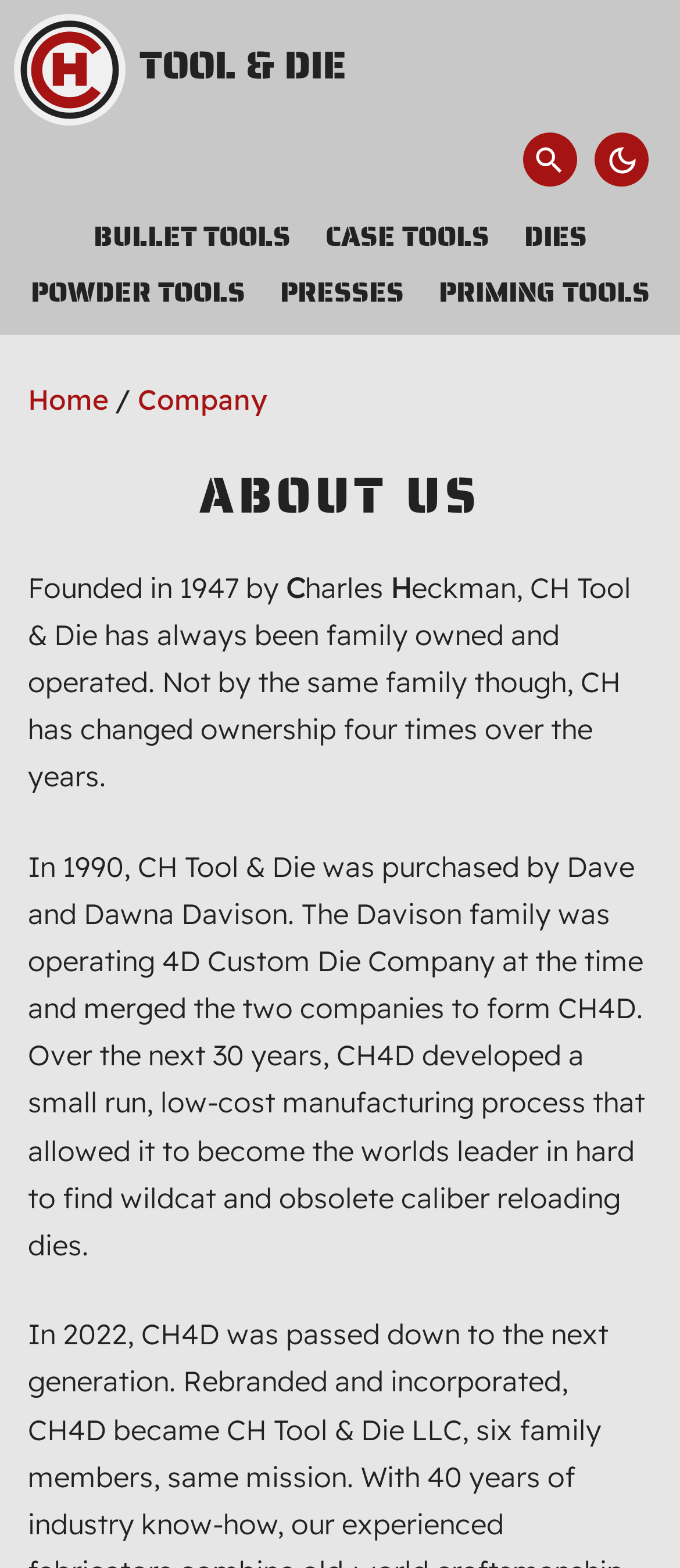Provide a short answer to the following question with just one word or phrase: Who purchased CH Tool & Die in 1990?

Dave and Dawna Davison